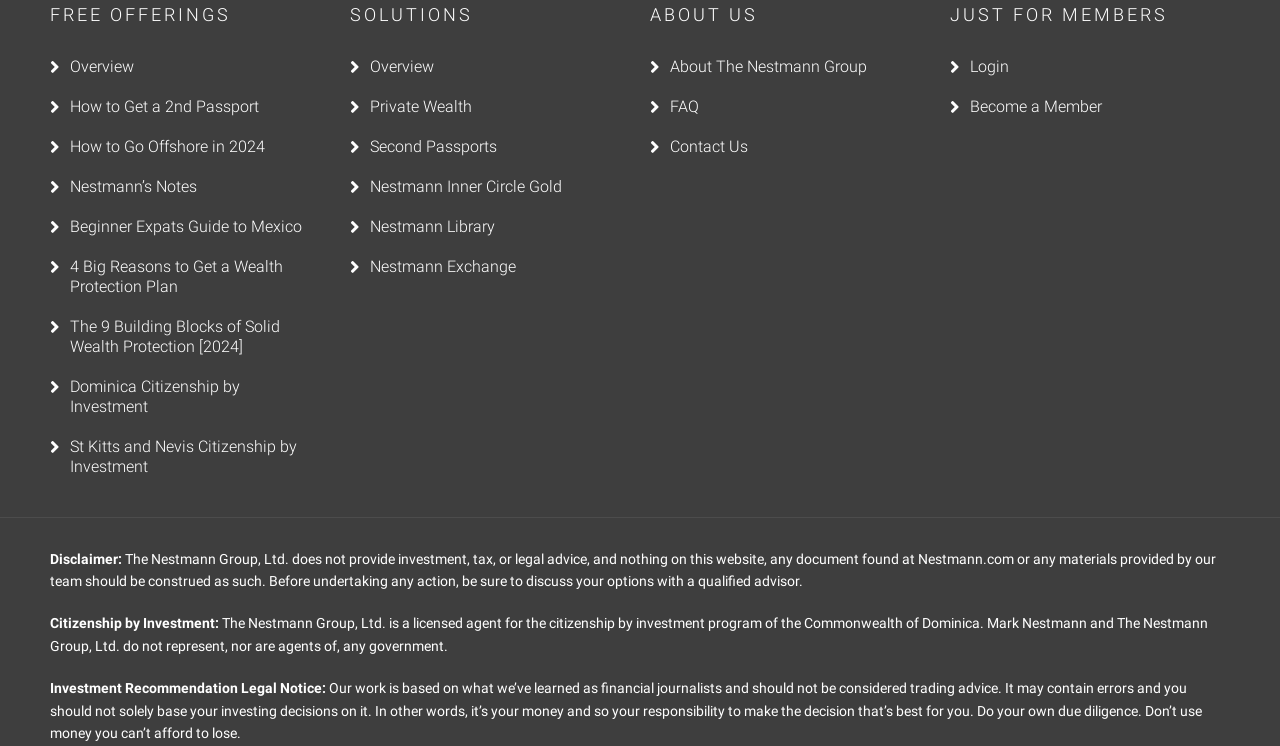Determine the bounding box coordinates of the region that needs to be clicked to achieve the task: "Click on 'Overview'".

[0.039, 0.063, 0.258, 0.116]